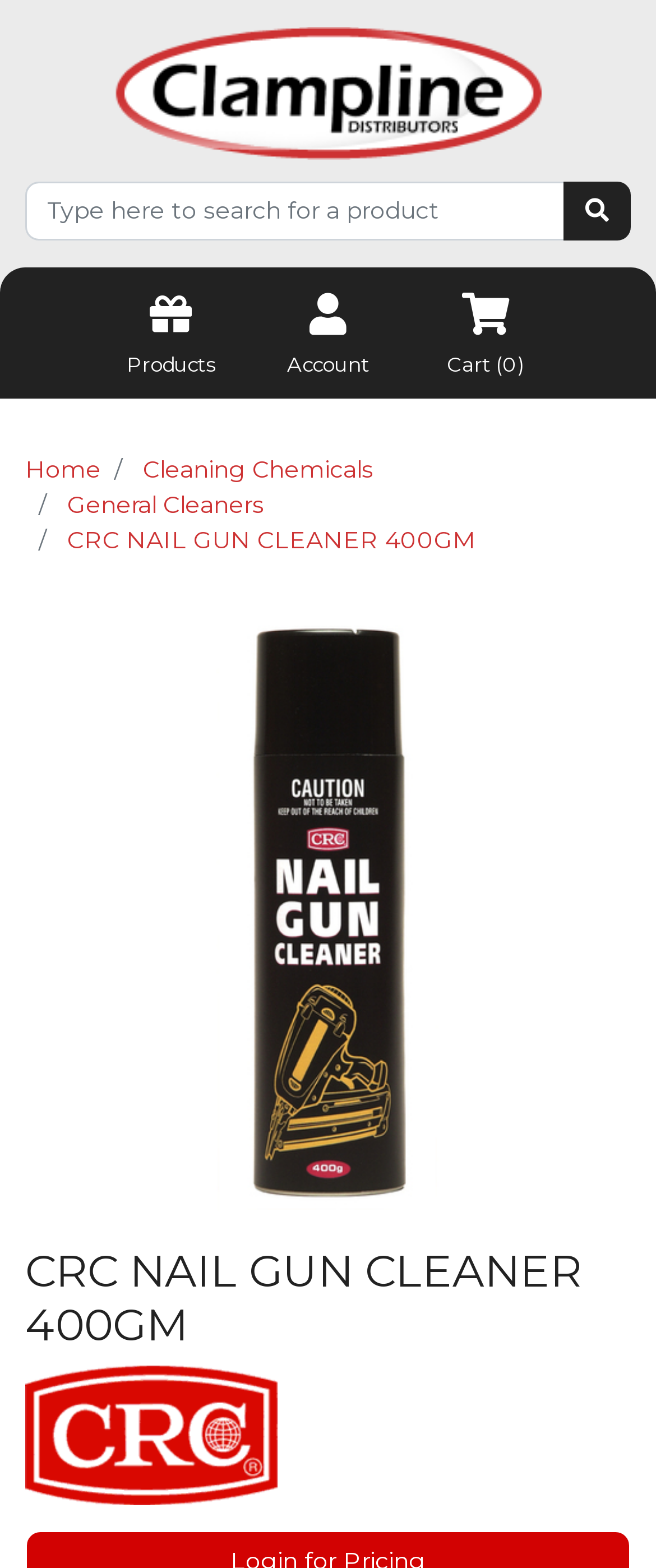Please identify the primary heading on the webpage and return its text.

CRC NAIL GUN CLEANER 400GM